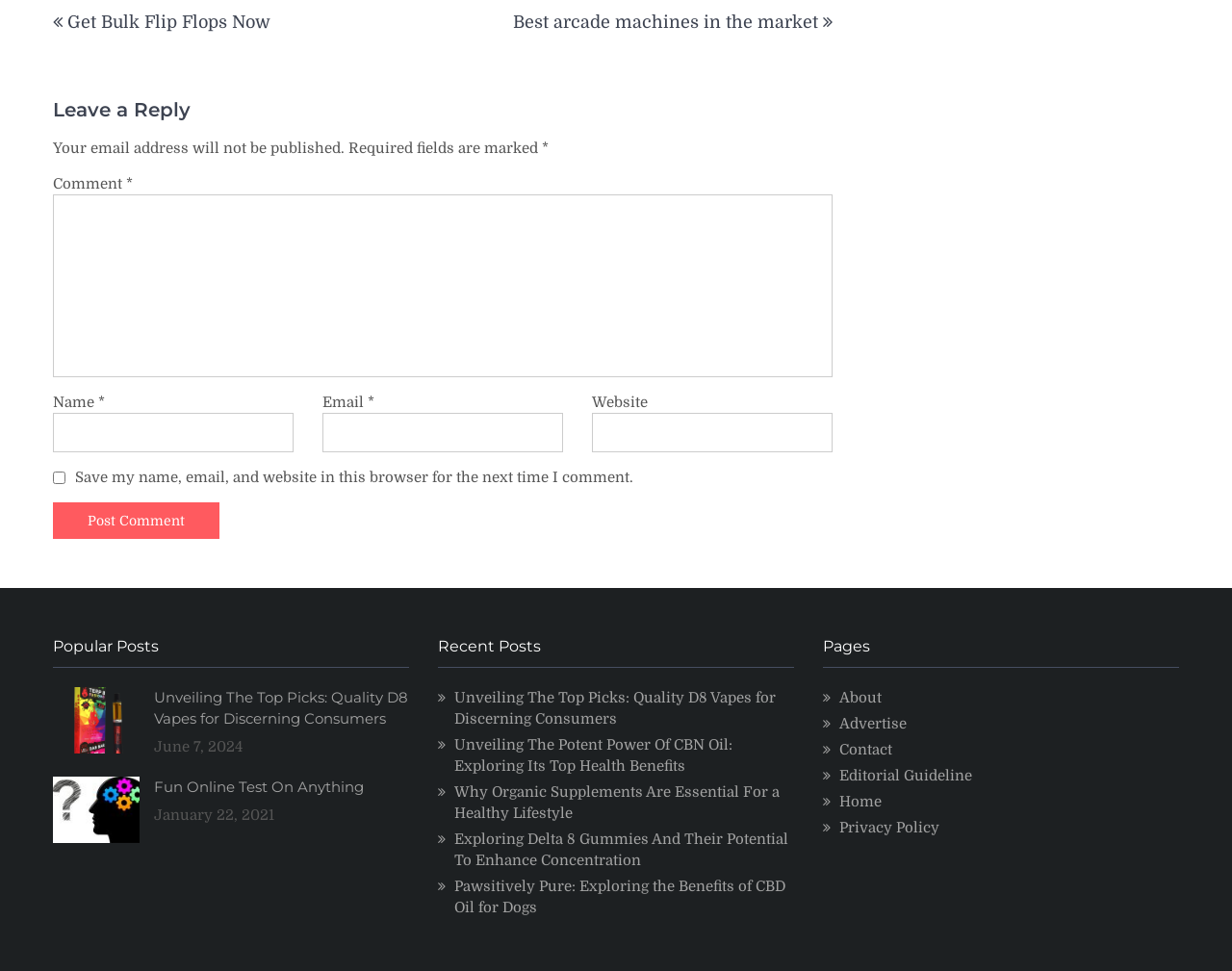Please provide the bounding box coordinates for the element that needs to be clicked to perform the following instruction: "Read about Unveiling The Top Picks: Quality D8 Vapes for Discerning Consumers". The coordinates should be given as four float numbers between 0 and 1, i.e., [left, top, right, bottom].

[0.125, 0.709, 0.331, 0.75]